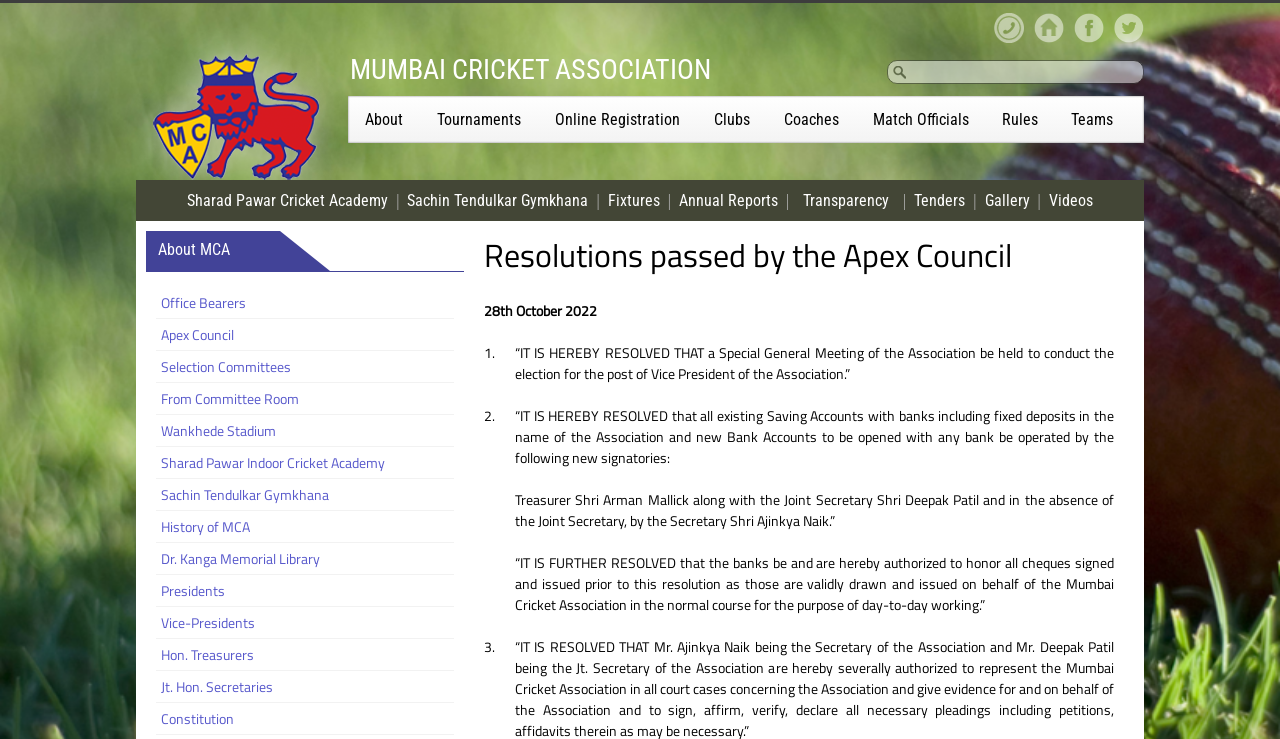Give a detailed overview of the webpage's appearance and contents.

The webpage is about the Mumbai Cricket Association (MCA) and displays resolutions passed by the Apex Council. At the top, there is a logo image and a link on the left side. Below the logo, there is a heading "MUMBAI CRICKET ASSOCIATION" in a prominent font. 

On the top-right side, there are several links, including "t", "f", "home", "contact", and a search textbox. Below these links, there is a horizontal menu with links to various sections, such as "About", "Tournaments", "Online Registration", "Clubs", "Coaches", "Match Officials", "Rules", and "Teams".

On the left side, there is a vertical menu with links to "Sharad Pawar Cricket Academy", "Sachin Tendulkar Gymkhana", "Fixtures", "Annual Reports", "Tenders", "Gallery", and "Videos". Below this menu, there is a button labeled "Transparency".

The main content of the webpage is a table with several rows, each containing a resolution passed by the Apex Council. The table has a heading "Resolutions passed by the Apex Council" and displays the date "28th October 2022". Each row in the table describes a resolution, with a number, a brief description, and a detailed text explaining the resolution.

On the right side, there is another vertical menu with links to various sections, including "Office Bearers", "Apex Council", "Selection Committees", "From Committee Room", "Wankhede Stadium", "Sharad Pawar Indoor Cricket Academy", "Sachin Tendulkar Gymkhana", "History of MCA", "Dr. Kanga Memorial Library", "Presidents", "Vice-Presidents", "Hon. Treasurers", "Jt. Hon. Secretaries", and "Constitution".